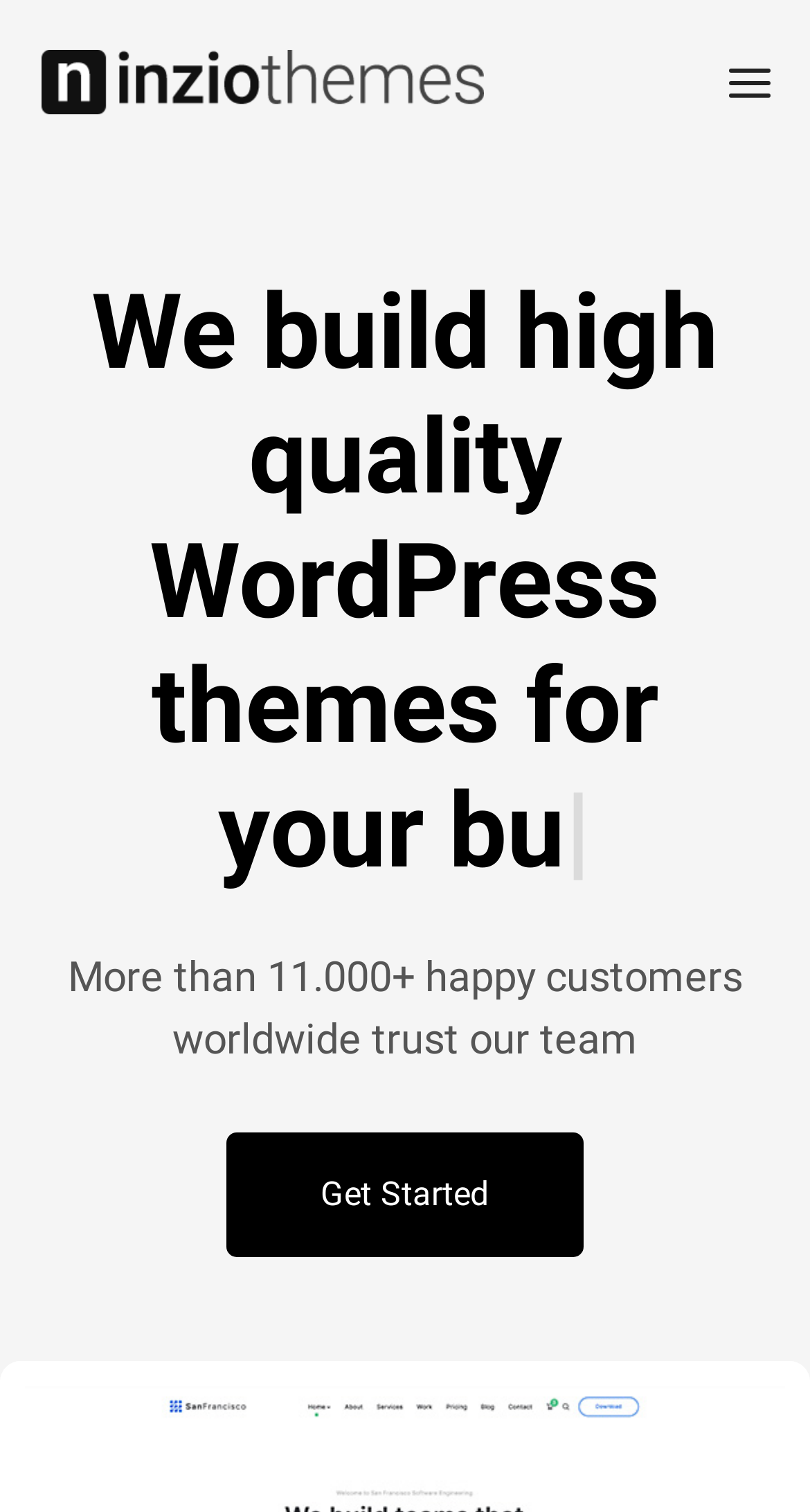Create a full and detailed caption for the entire webpage.

The webpage is titled "Ninzio Themes – Just another WordPress site". At the top-left corner, there is a link and an image, both labeled "Ninzio Themes", which suggests that it might be a logo or a brand identifier. 

Below the logo, there is a series of static text elements that form a sentence, "We build high quality WordPress themes for your business". The text is divided into three parts, with "We build high quality" on the left, "WordPress themes for your" in the middle, and "business" on the right. 

To the right of the "business" text, there is a vertical bar symbol "|". 

Further down, there is a paragraph of text that reads, "More than 11.000+ happy customers worldwide trust our team". This text is positioned near the bottom-left corner of the page. 

Finally, there is a "Get Started" link located near the bottom-center of the page.